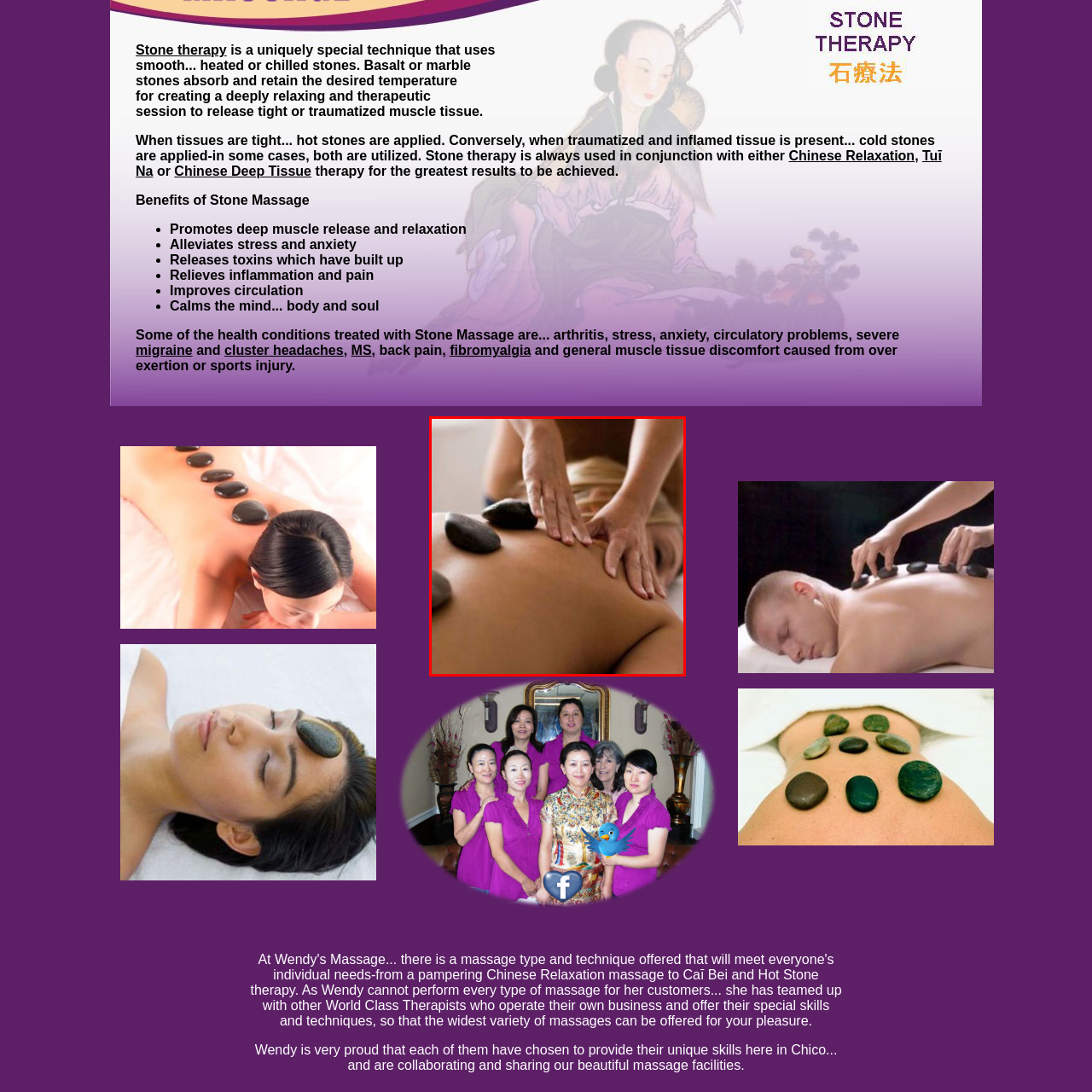Look closely at the image highlighted by the red bounding box and supply a detailed explanation in response to the following question: What health conditions can this treatment help with?

According to the caption, this ancient technique of stone massage therapy can be an effective treatment for various health conditions, including arthritis, back pain, and muscle discomfort, as it helps to soothe tight or traumatized muscle tissue.